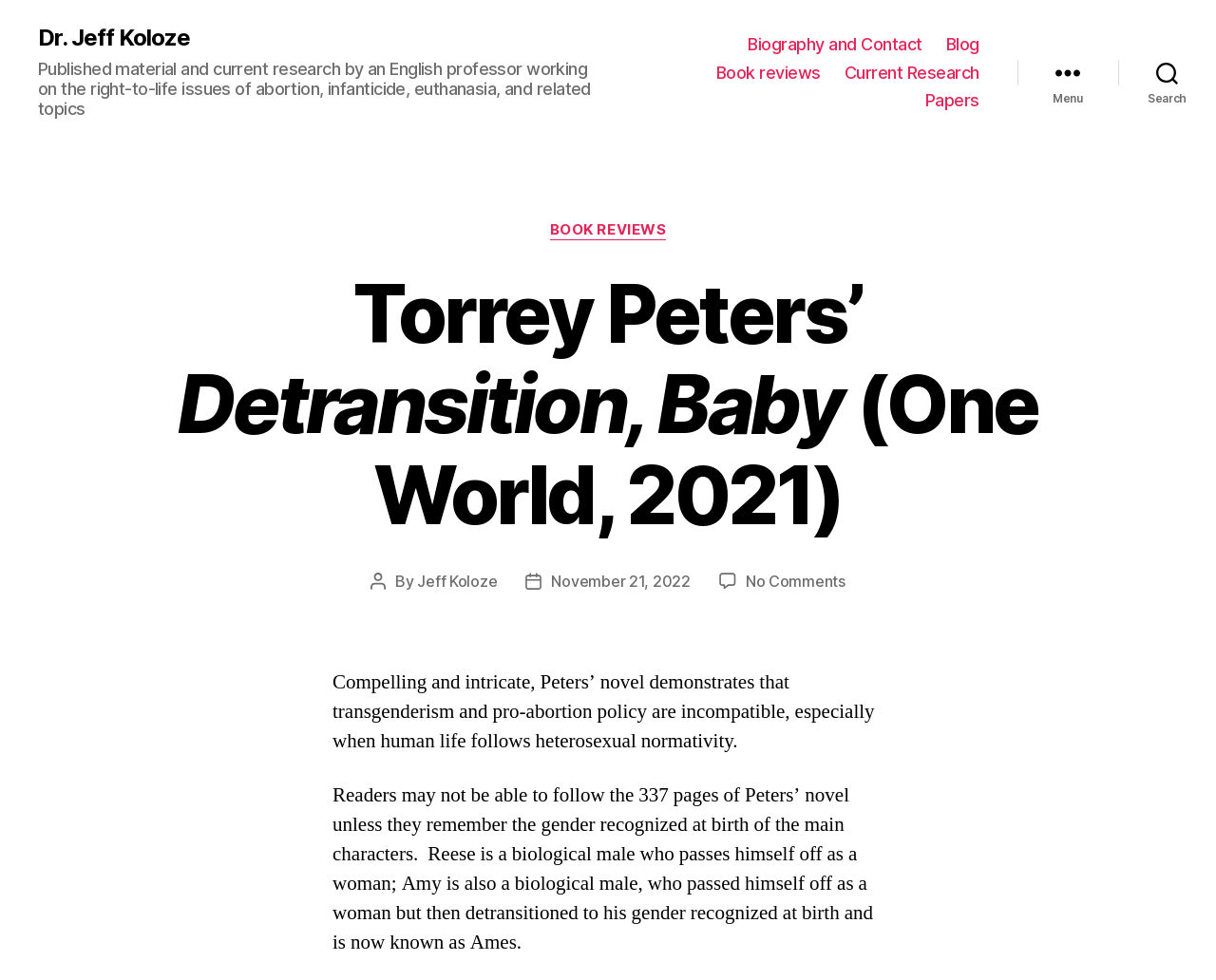Your task is to find and give the main heading text of the webpage.

Torrey Peters’ Detransition, Baby (One World, 2021)